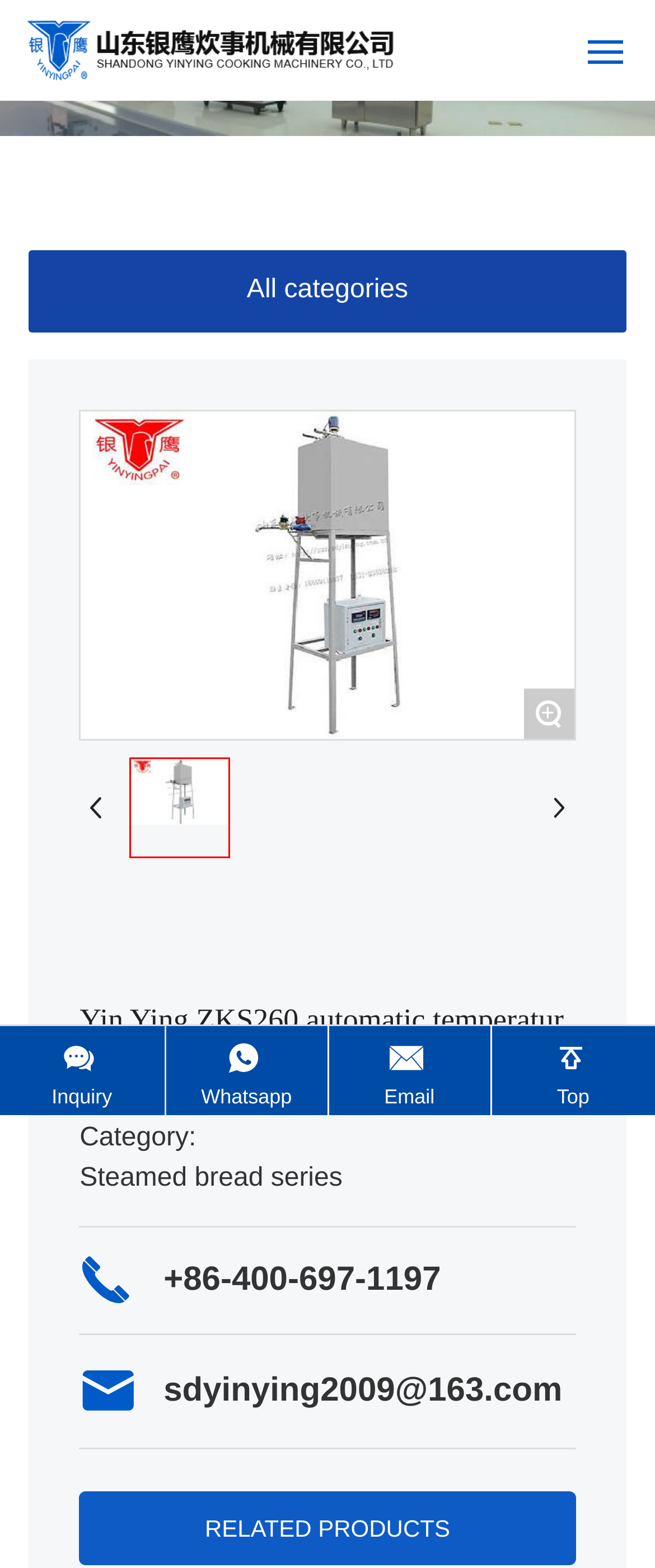Determine the main heading of the webpage and generate its text.

Yin Ying ZKS260 automatic temperature control water feeder